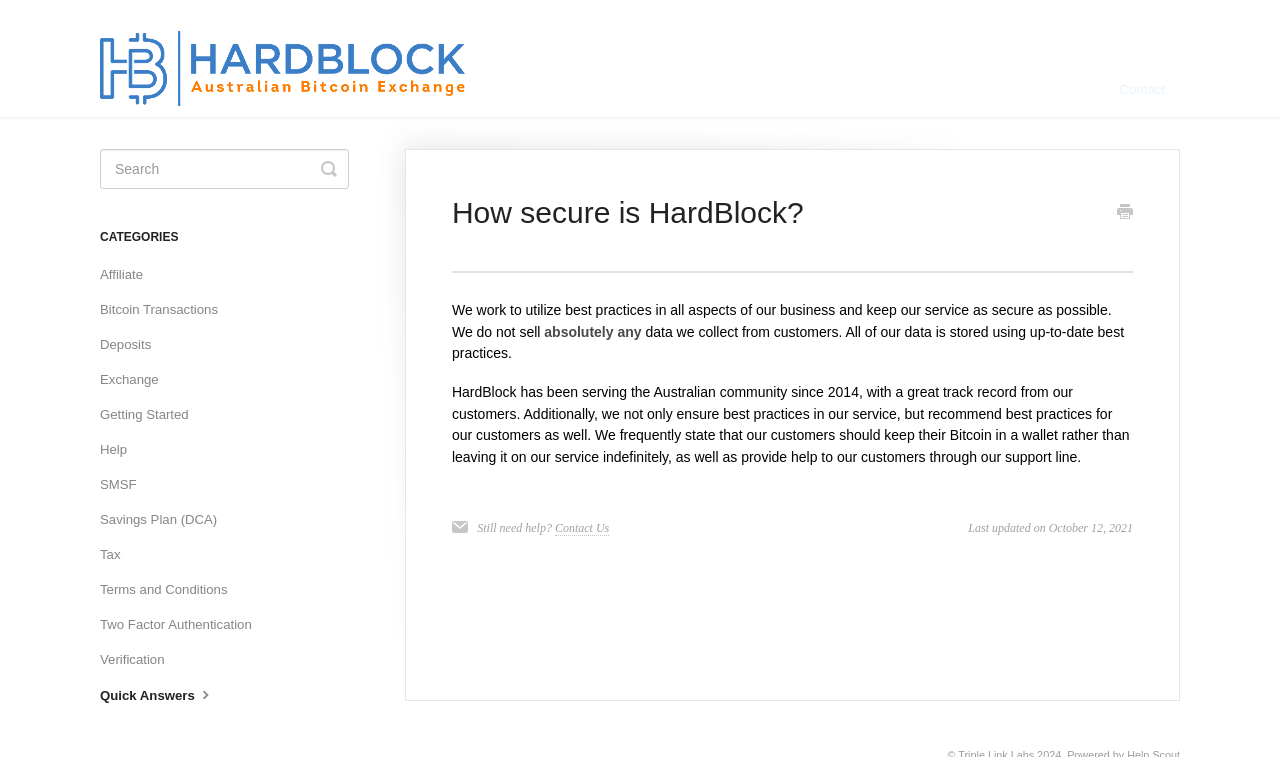Specify the bounding box coordinates for the region that must be clicked to perform the given instruction: "View recent post 'Three Questions for Economics Graduate – Steven Montoto'".

None